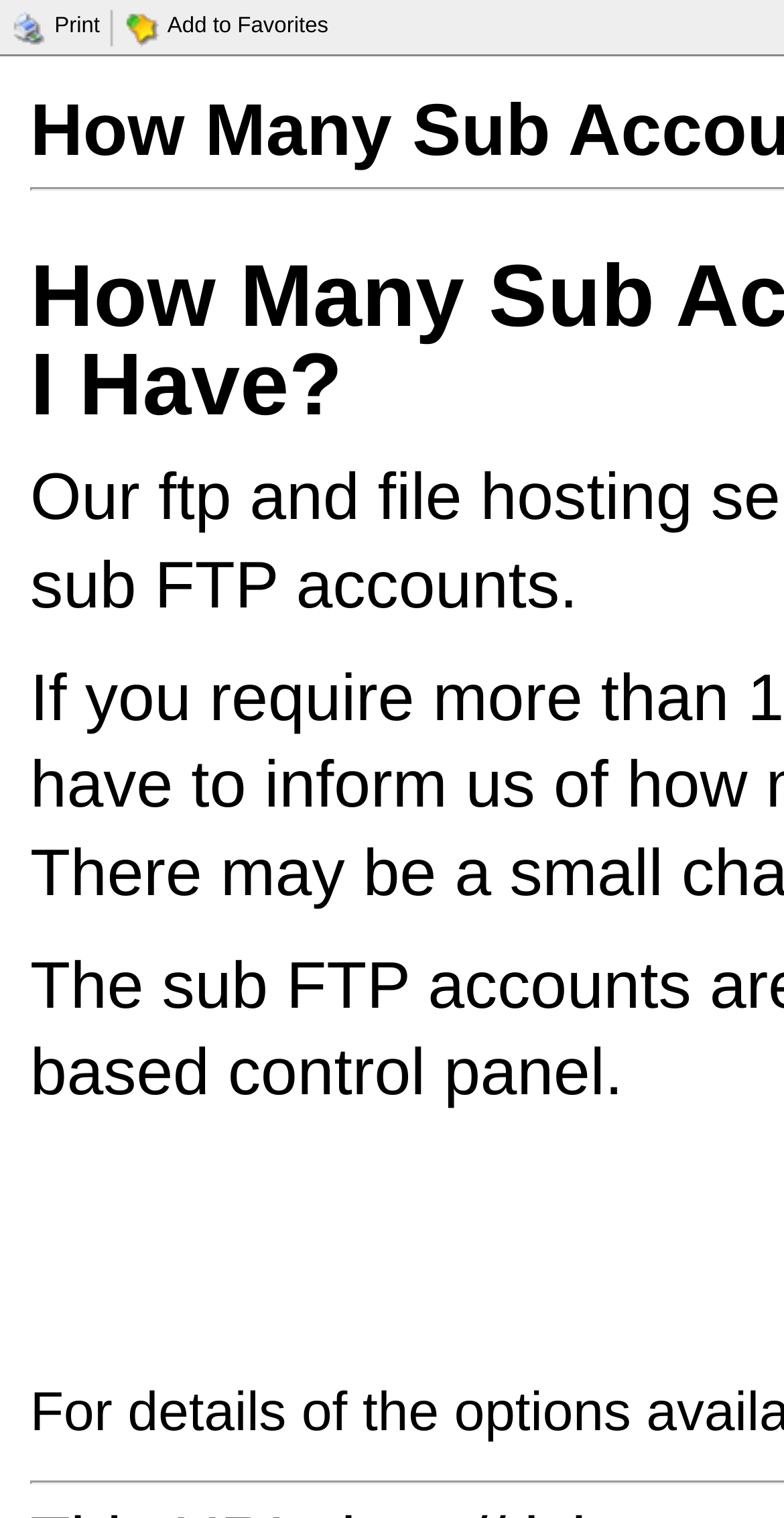Given the description Print, predict the bounding box coordinates of the UI element. Ensure the coordinates are in the format (top-left x, top-left y, bottom-right x, bottom-right y) and all values are between 0 and 1.

[0.01, 0.01, 0.127, 0.026]